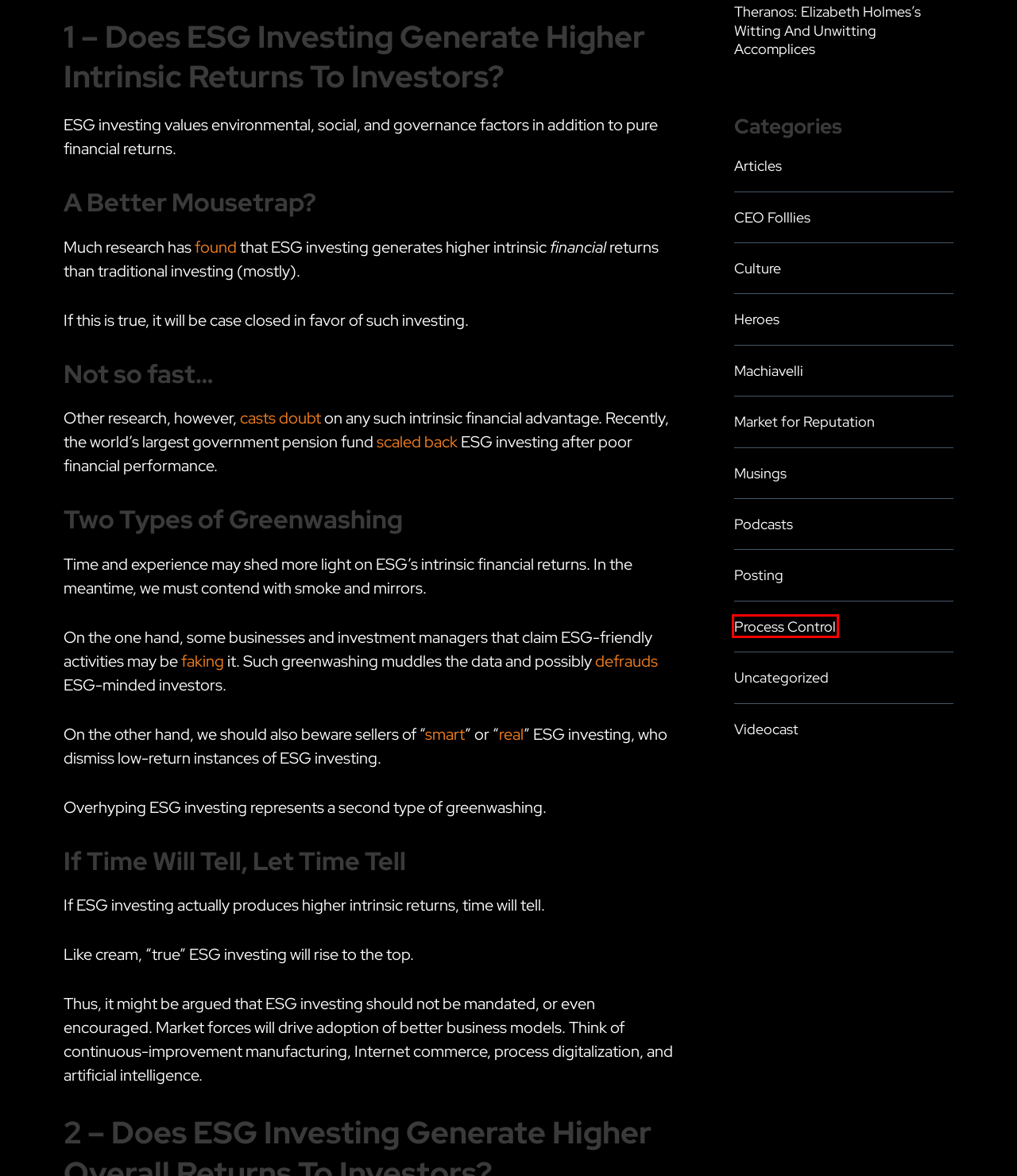You are given a screenshot of a webpage within which there is a red rectangle bounding box. Please choose the best webpage description that matches the new webpage after clicking the selected element in the bounding box. Here are the options:
A. Posting – Robert Zafft
B. ESG Index Funds Are Outperforming (Mostly)
C. Videocast – Robert Zafft
D. Real ESG | The Peloquin Group
E. Articles – Robert Zafft
F. Machiavelli – Robert Zafft
G. Market for Reputation – Robert Zafft
H. Process Control – Robert Zafft

H